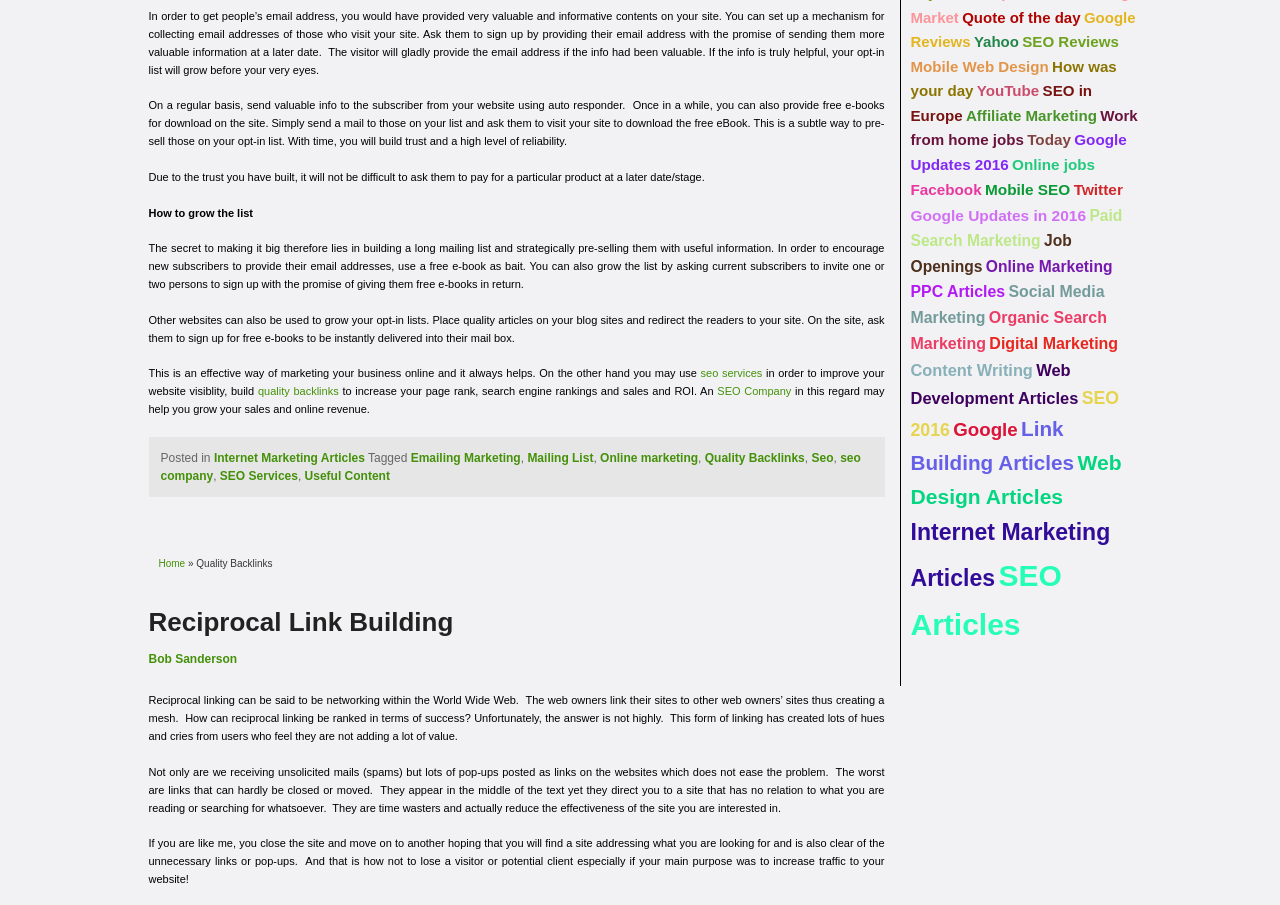Pinpoint the bounding box coordinates of the element to be clicked to execute the instruction: "Check 'Quote of the day'".

[0.752, 0.01, 0.844, 0.028]